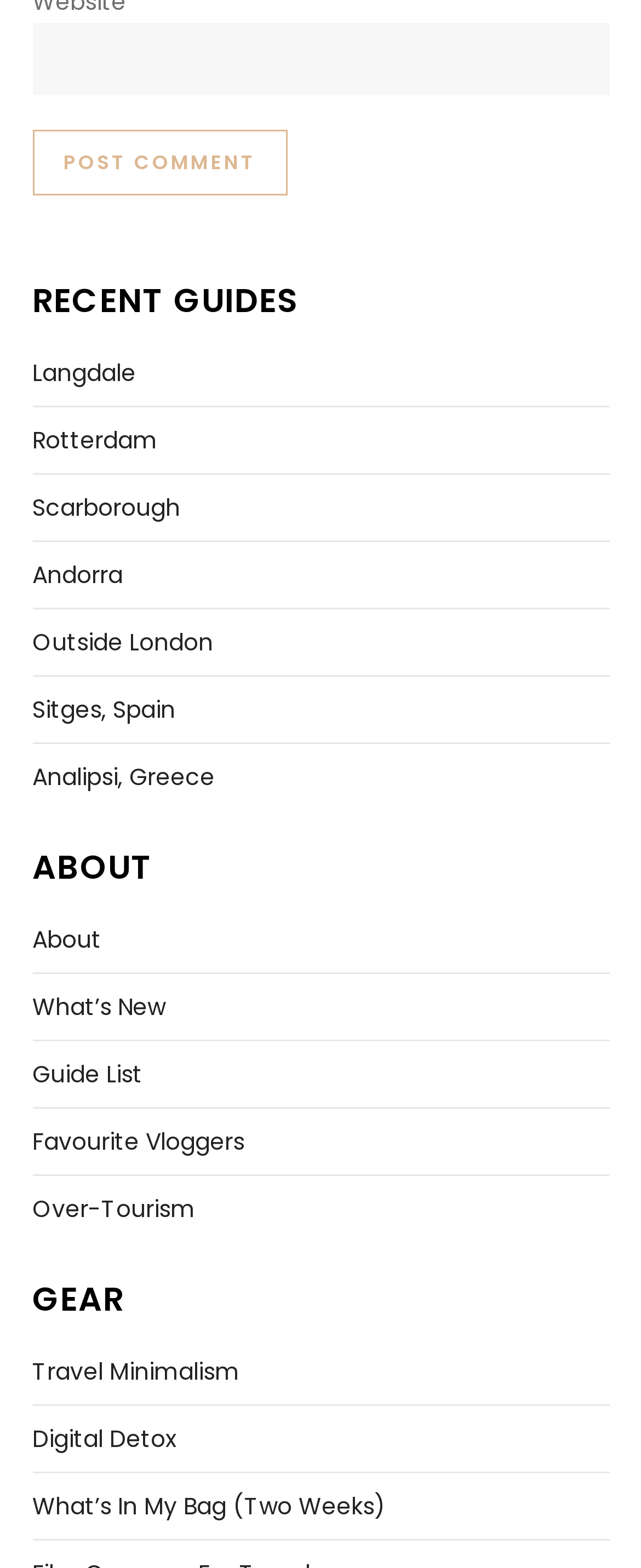Please answer the following question using a single word or phrase: 
How many headings are on the webpage?

3